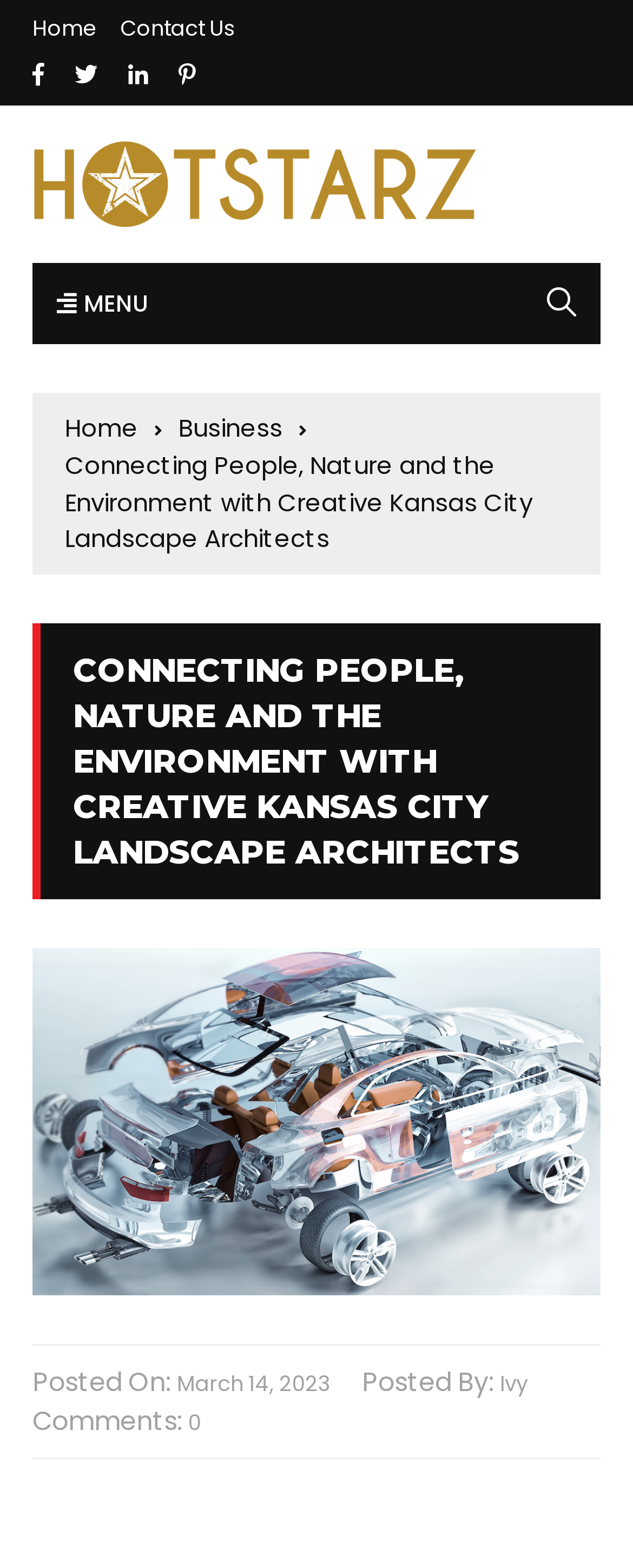Determine the bounding box coordinates of the element that should be clicked to execute the following command: "Check the date of the post".

[0.279, 0.872, 0.523, 0.893]